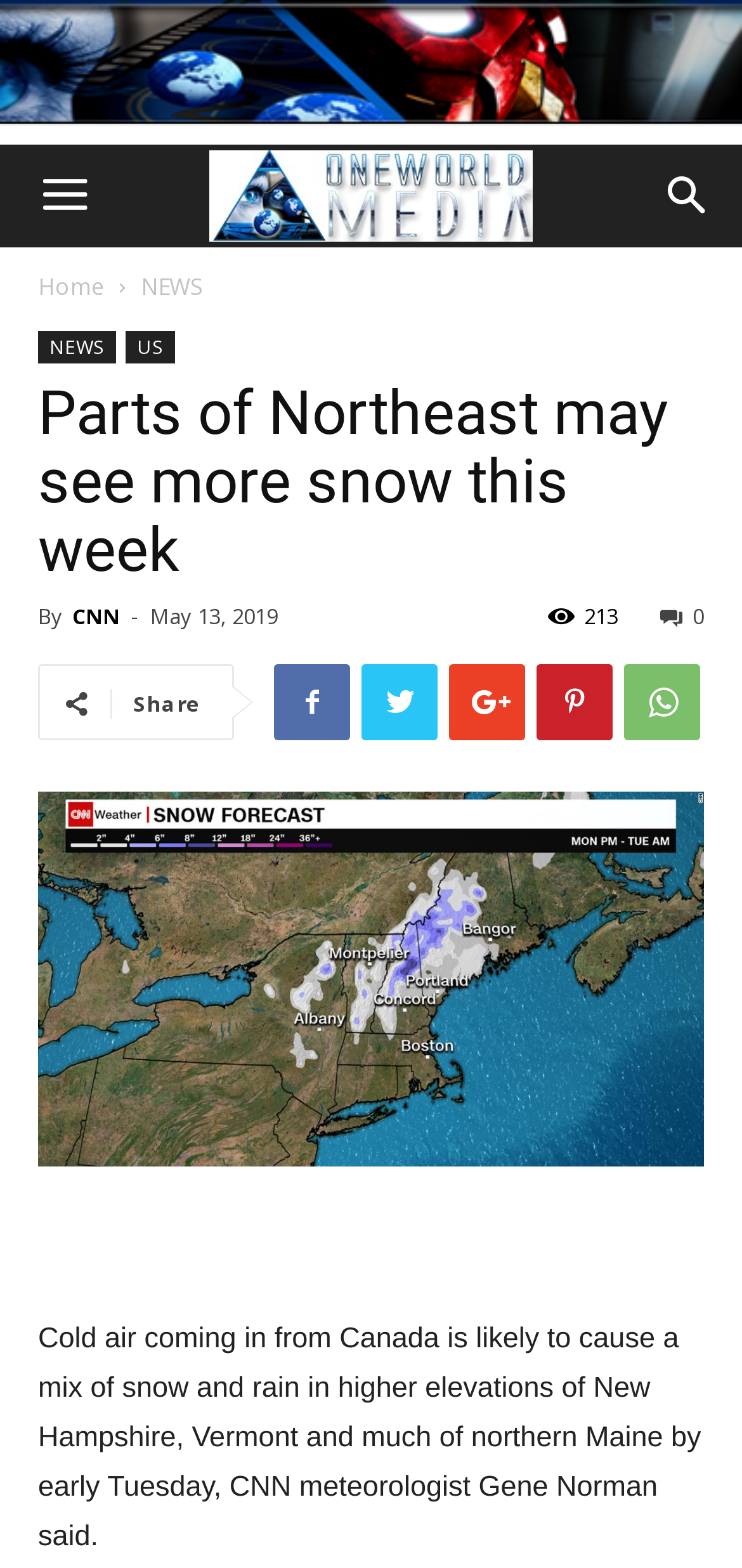Determine the coordinates of the bounding box for the clickable area needed to execute this instruction: "Read more about the news".

[0.051, 0.505, 0.949, 0.744]